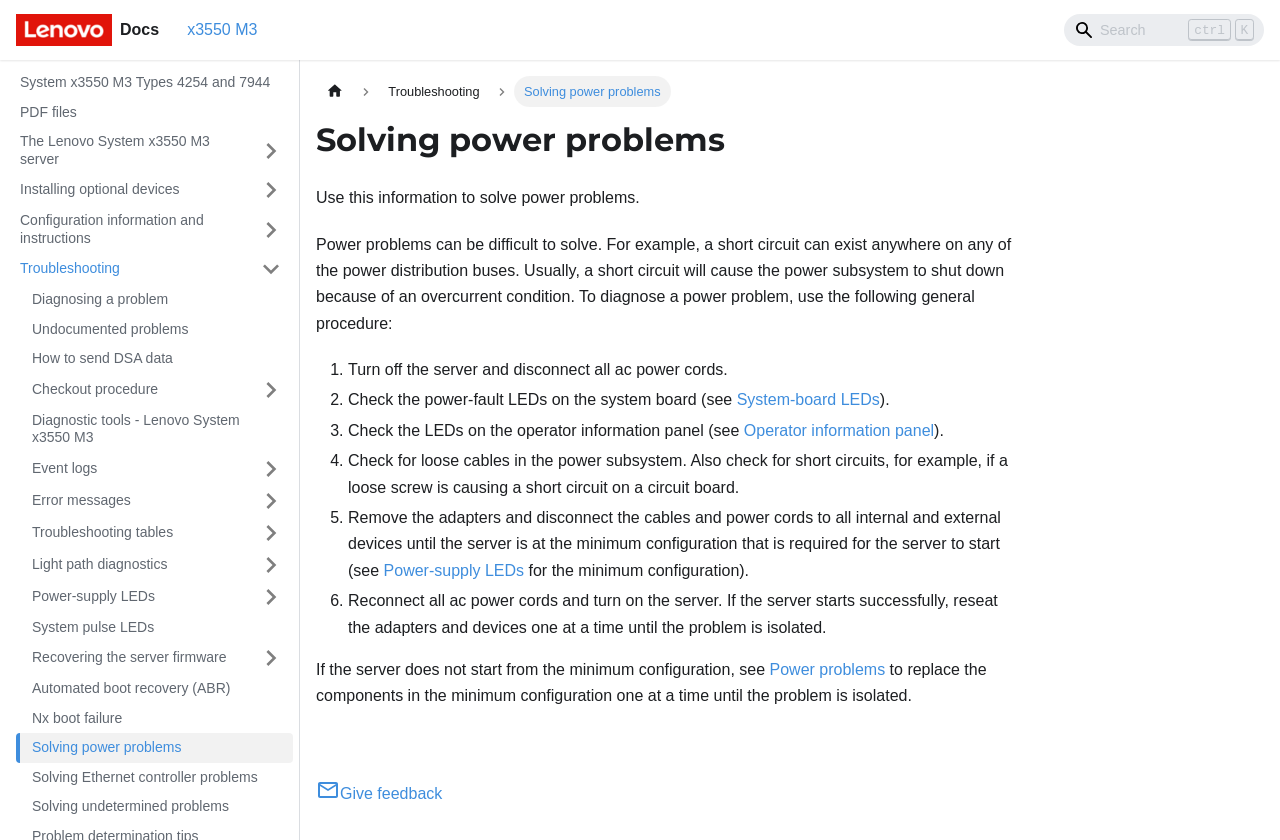Present a detailed account of what is displayed on the webpage.

The webpage is focused on solving power problems in the Lenovo System x3550 M3 server. At the top, there is a navigation bar with a Lenovo logo, a search box, and links to other sections. Below the navigation bar, there is a sidebar with collapsible categories, including "The Lenovo System x3550 M3 server", "Installing optional devices", "Configuration information and instructions", "Troubleshooting", and others. Each category has a toggle button to expand or collapse its contents.

The main content area is divided into two sections. The top section has a breadcrumb navigation bar with links to the home page and troubleshooting. Below the breadcrumb navigation, there is a heading "Solving power problems" and a brief introduction to the topic. The introduction explains that power problems can be difficult to solve and provides a general procedure to diagnose and troubleshoot power issues.

The main content area continues with a step-by-step procedure to solve power problems, consisting of six steps. Each step is numbered and provides detailed instructions, including checking the power-fault LEDs on the system board, checking the LEDs on the operator information panel, checking for loose cables in the power subsystem, and removing adapters and disconnecting cables to internal and external devices. The procedure also includes links to related topics, such as system-board LEDs and power-supply LEDs.

At the bottom of the page, there is a link to provide feedback, accompanied by a small image. Overall, the webpage is focused on providing detailed instructions and troubleshooting steps to solve power problems in the Lenovo System x3550 M3 server.